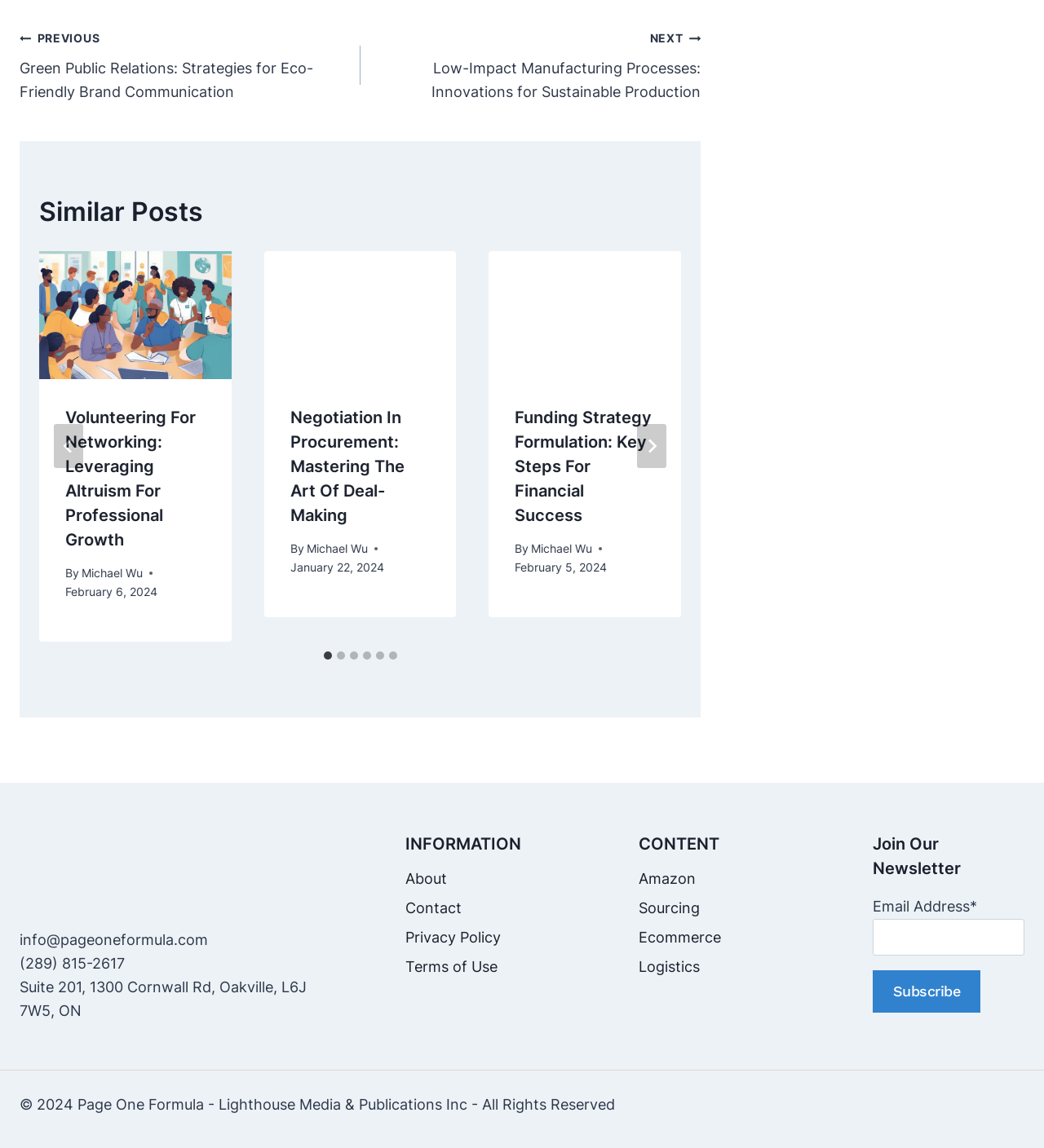Identify the bounding box coordinates necessary to click and complete the given instruction: "Click the 'PREVIOUS Green Public Relations: Strategies for Eco-Friendly Brand Communication' link".

[0.019, 0.023, 0.345, 0.091]